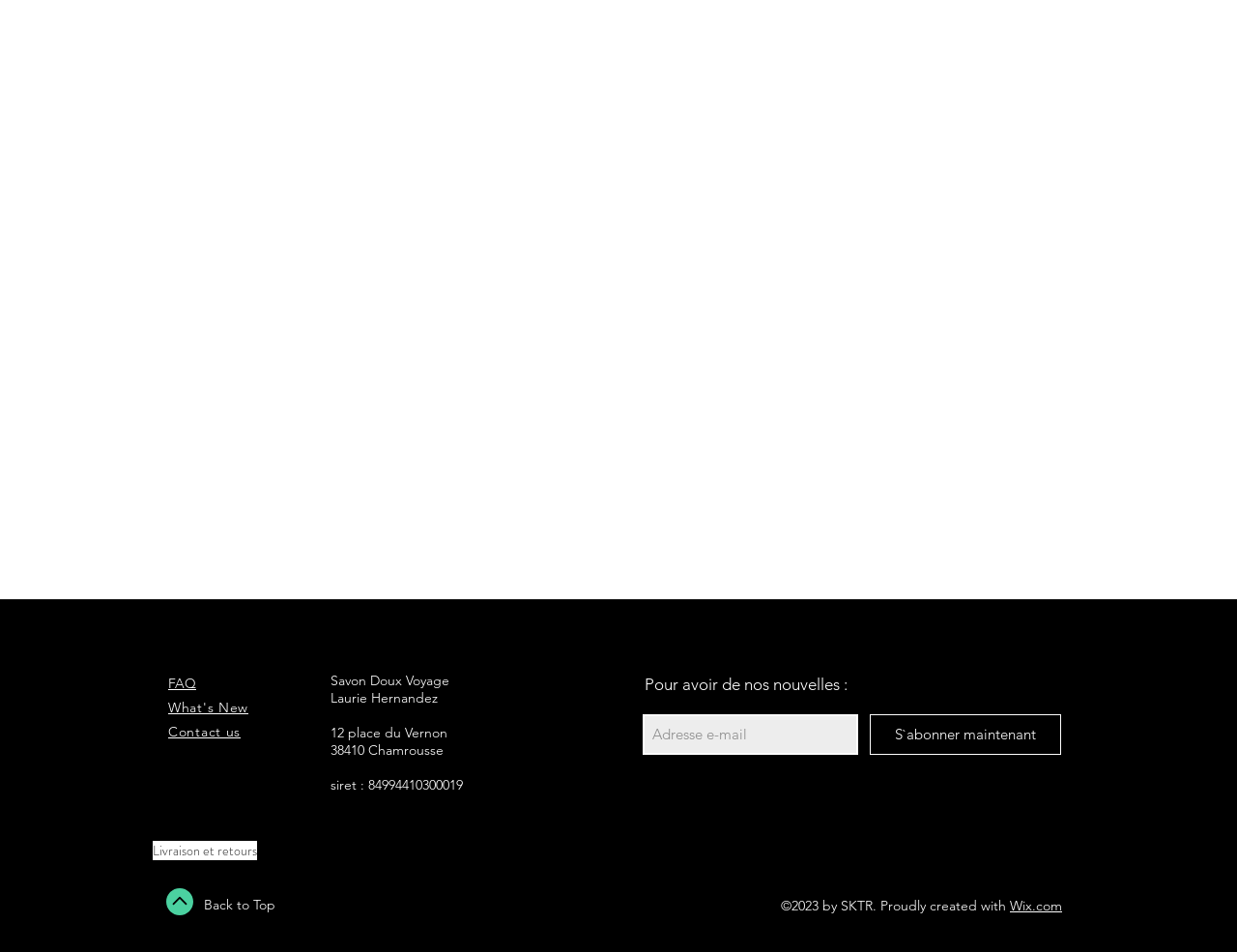What is the address of the company?
Answer the question in a detailed and comprehensive manner.

I found two StaticText elements with the addresses '12 place du Vernon' and '38410 Chamrousse', which seem to be the address of the company.